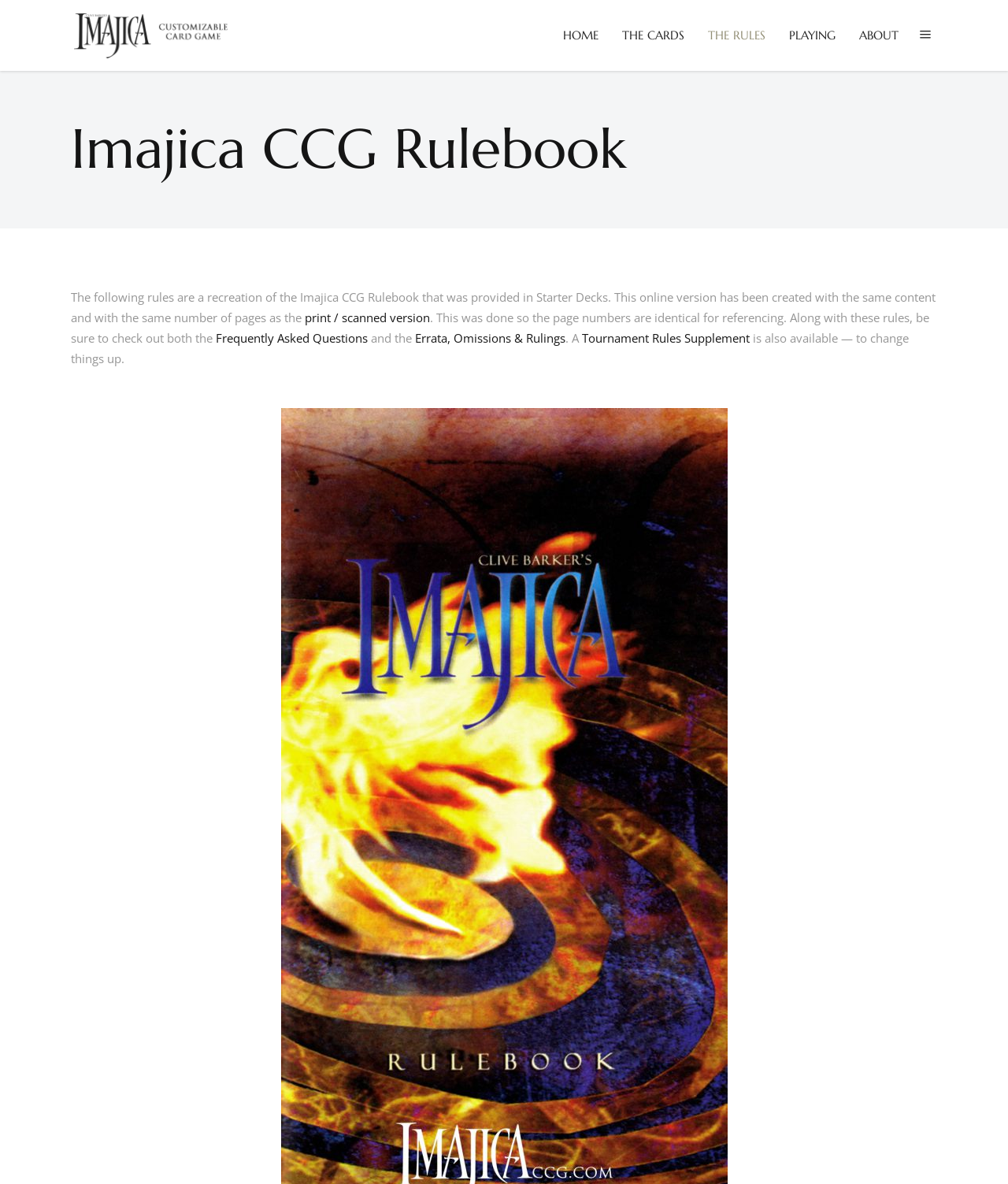Please find the bounding box coordinates of the section that needs to be clicked to achieve this instruction: "Read the Imajica CCG Rulebook".

[0.07, 0.102, 0.621, 0.151]